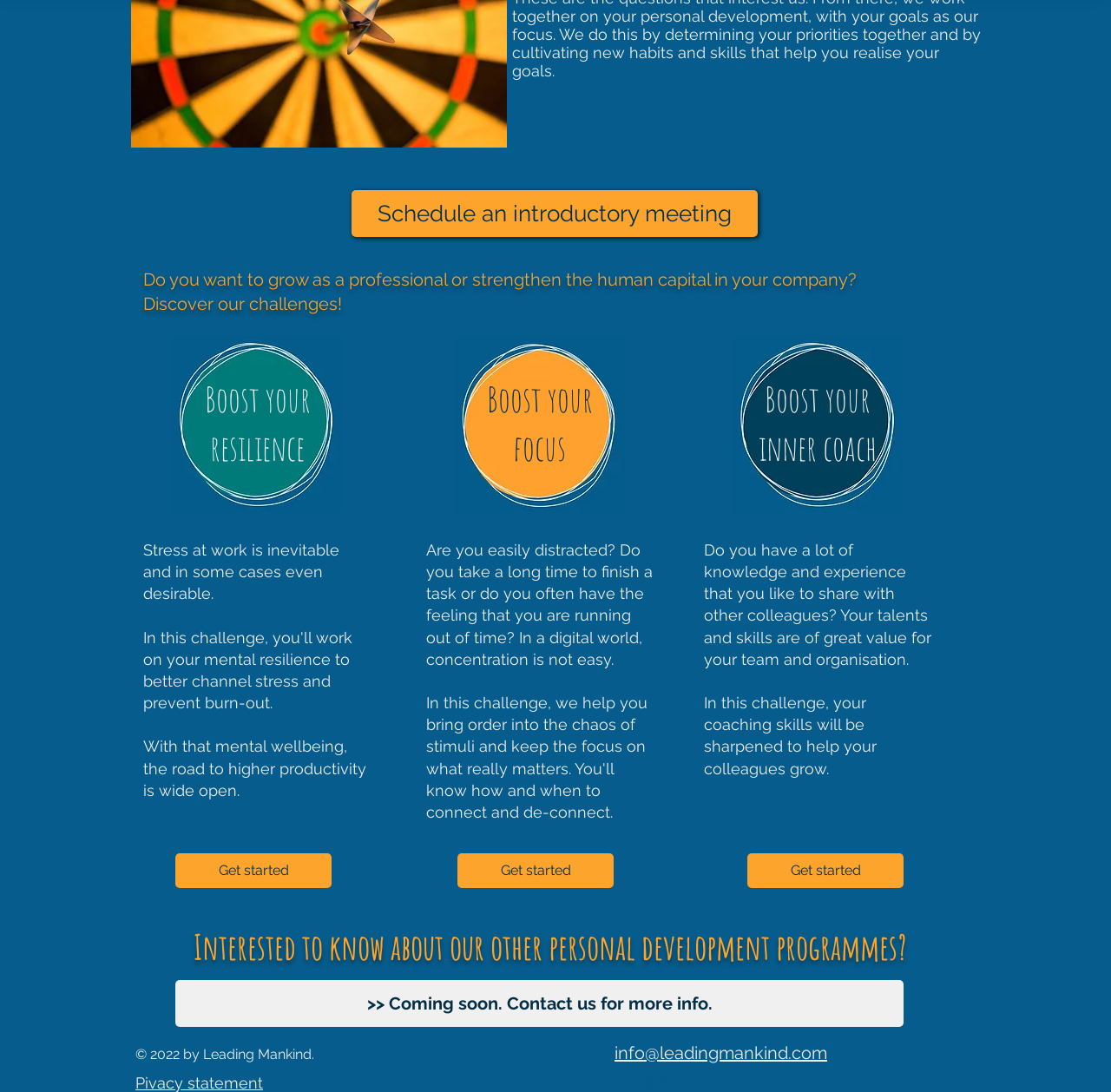What is the name of the organization behind this website?
From the image, respond with a single word or phrase.

Leading Mankind